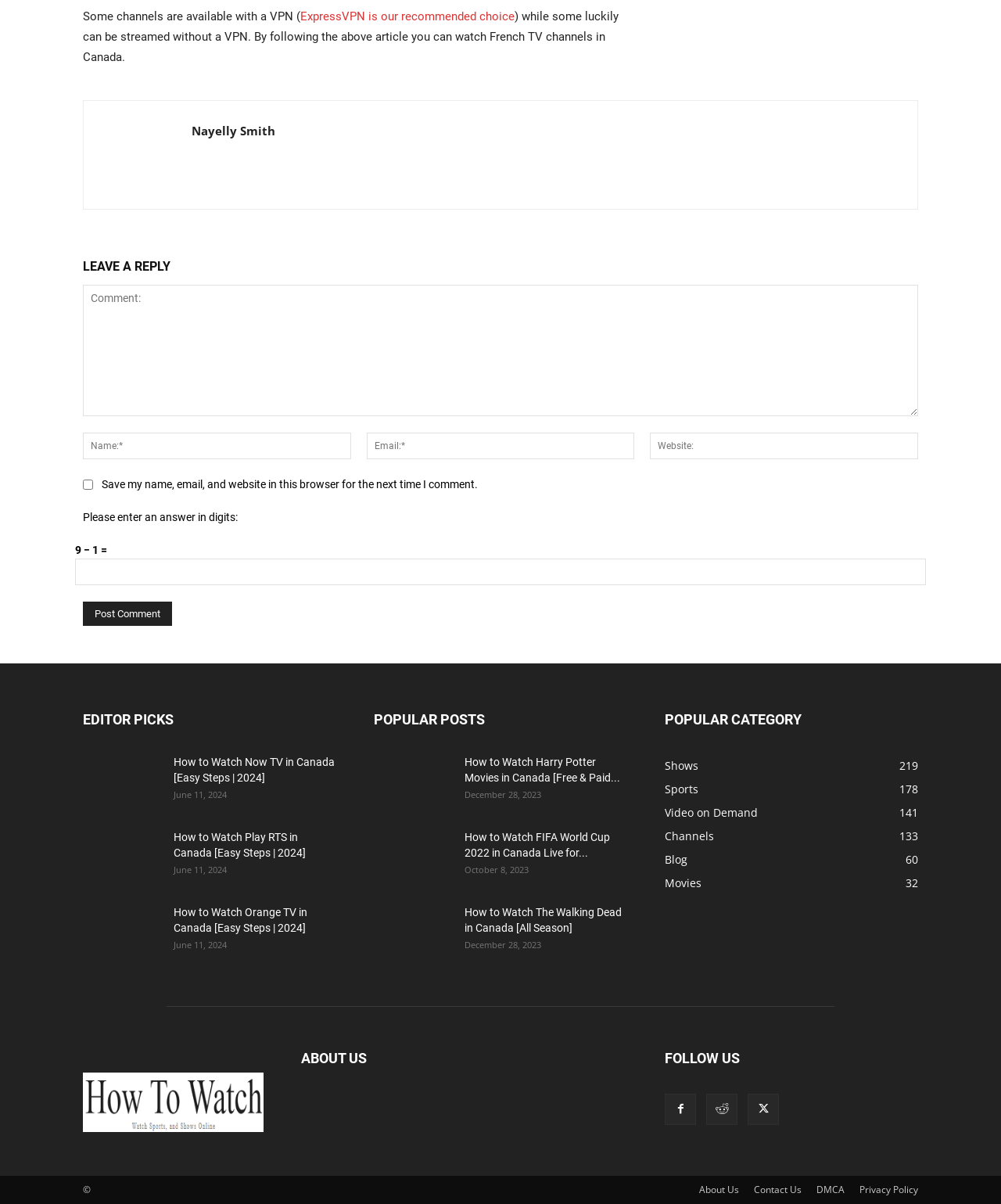Find and provide the bounding box coordinates for the UI element described with: "About Us".

[0.698, 0.983, 0.738, 0.994]